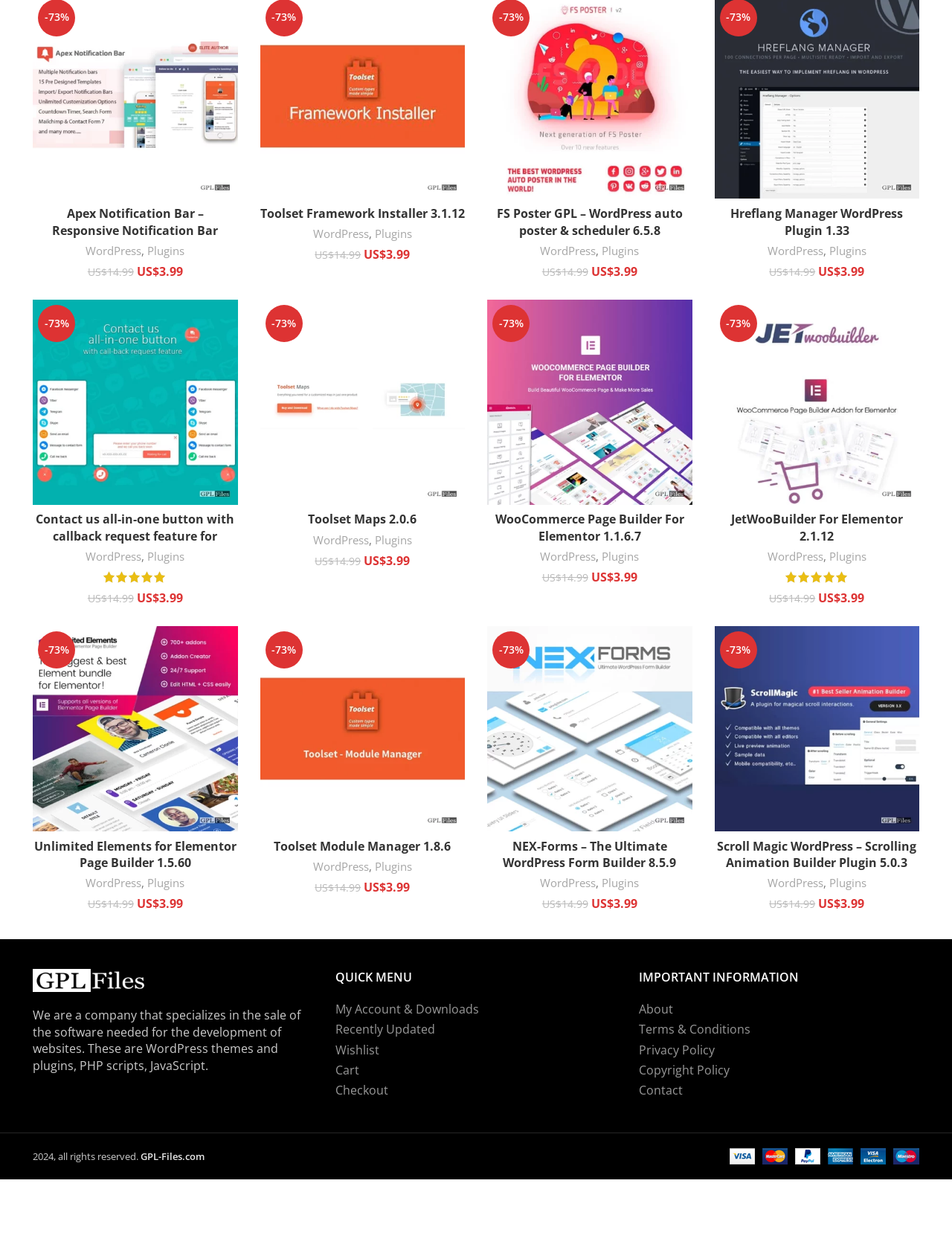Please find the bounding box coordinates of the element's region to be clicked to carry out this instruction: "Search for something".

None